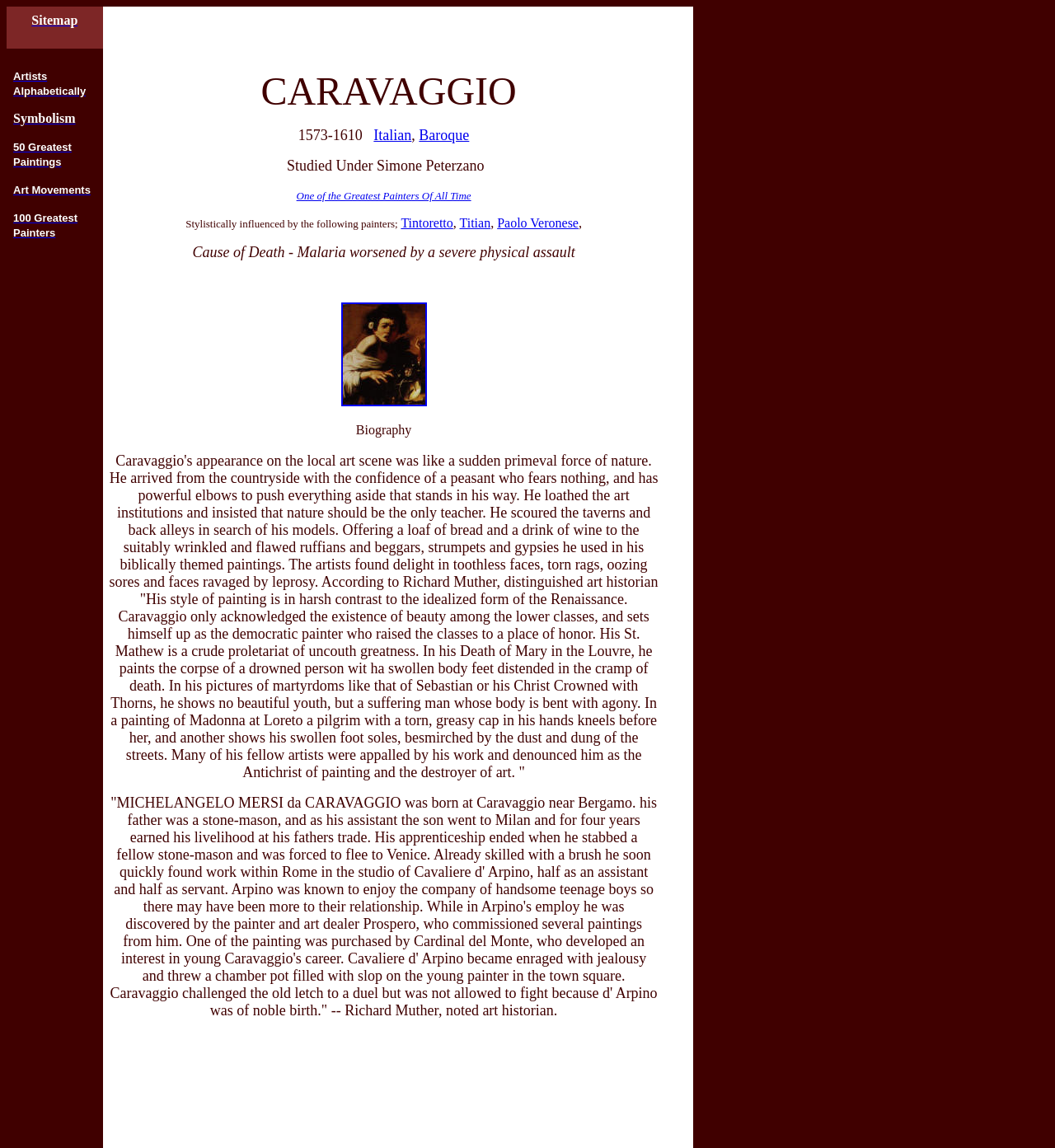Explain in detail what you observe on this webpage.

This webpage is about Caravaggio, a renowned Italian Baroque painter. At the top, there is a layout table row with three cells, containing a sitemap link, an empty cell, and another cell with several links to related topics such as artists, symbolism, and art movements. 

Below this row, there is a section with a series of links, including "Italian", "Baroque", and "One of the Greatest Painters Of All Time". This section also mentions that Caravaggio was stylistically influenced by painters like Tintoretto, Titian, and Paolo Veronese.

To the right of this section, there is a group of elements, including a link with an image, a "Biography" label, and a long passage of text describing Caravaggio's life and art style. This passage explains how Caravaggio's arrival on the art scene was like a sudden force of nature, and how he rejected traditional art institutions, instead seeking inspiration from nature and the lower classes. The text also describes his unique style, which focused on the beauty of the common people and the suffering of martyrs.

Below this passage, there is another section of text, which provides more biographical information about Caravaggio, including his birthplace, his early life as a stone-mason, and his apprenticeship in Rome. This section also mentions his relationships with other artists and patrons, including Cavaliere d' Arpino and Cardinal del Monte.

At the very bottom of the page, there is another layout table with a single row.